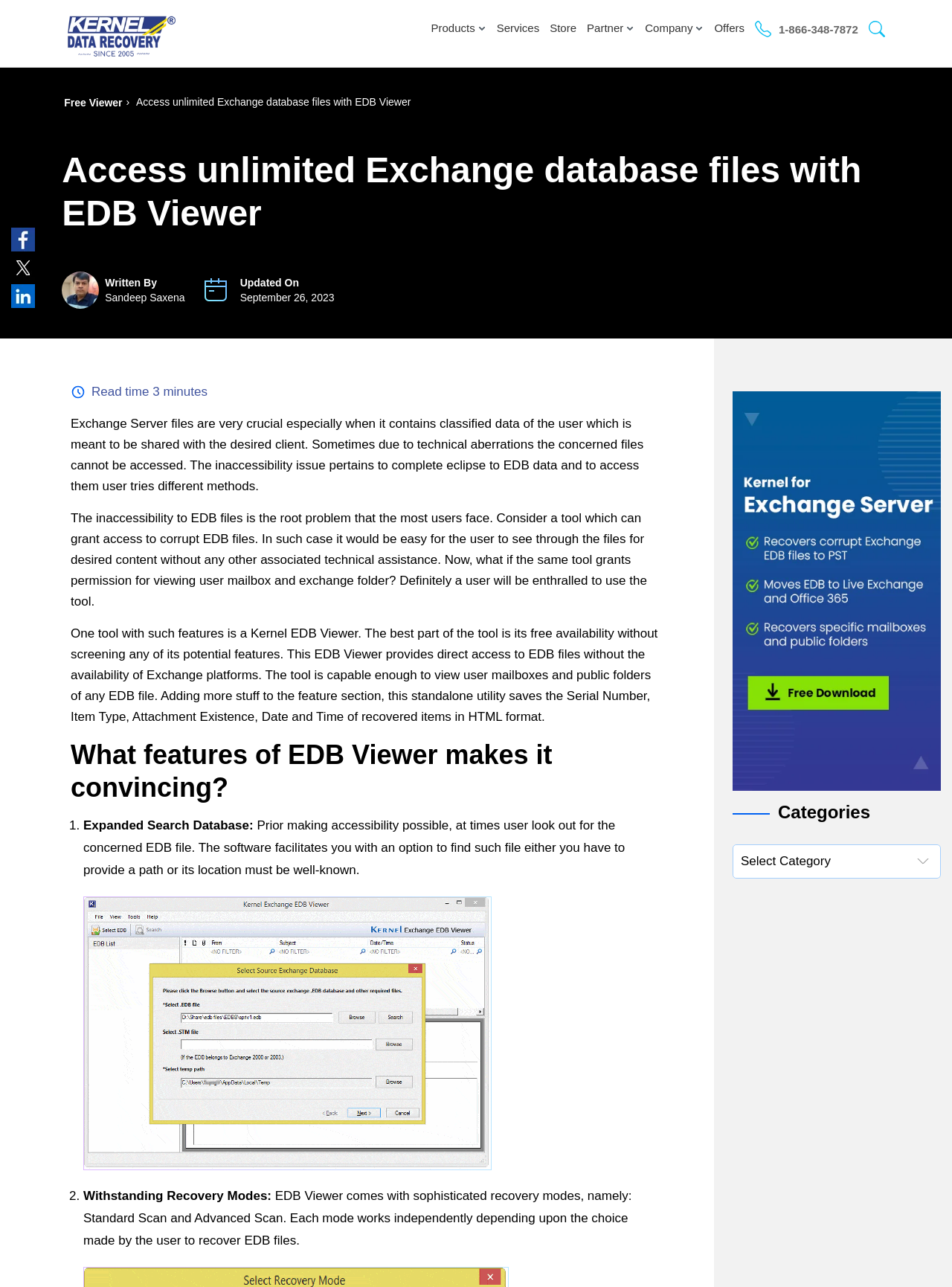Please locate the bounding box coordinates of the element that should be clicked to complete the given instruction: "Visit the company's facebook page".

[0.0, 0.18, 0.048, 0.191]